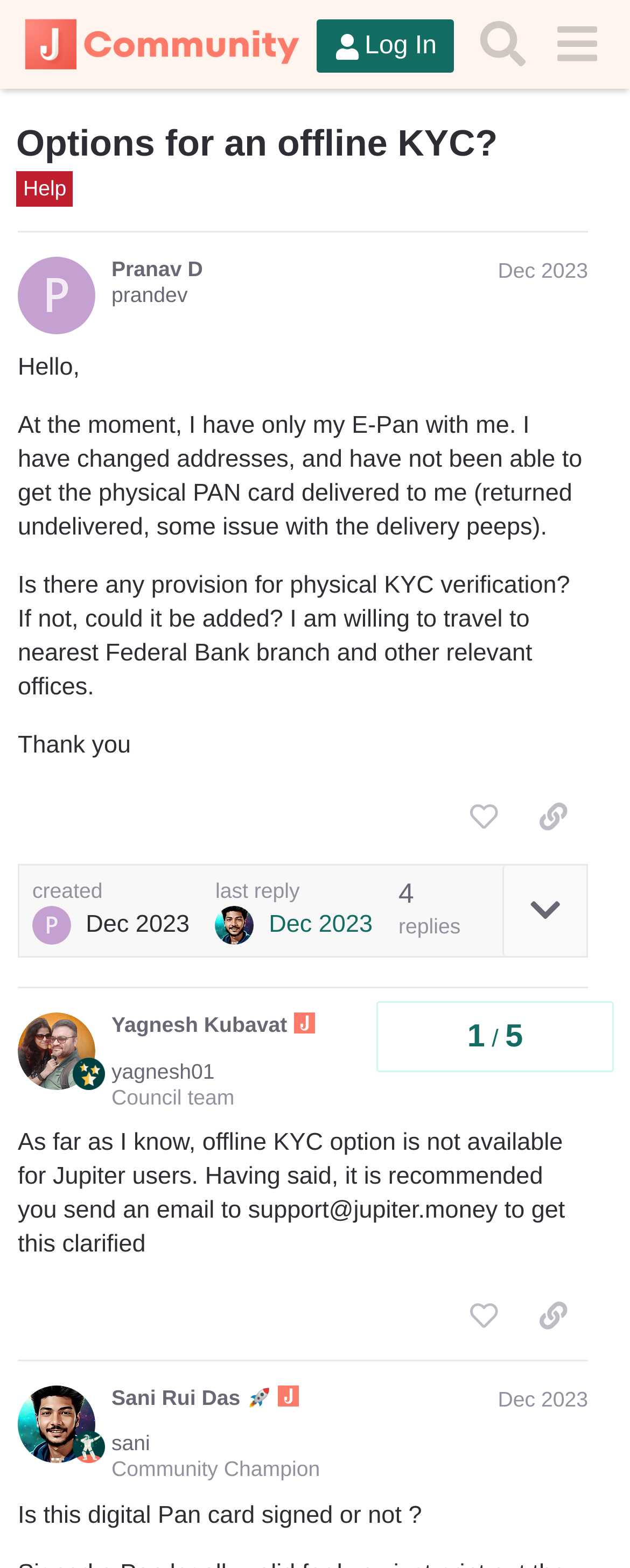Provide the bounding box coordinates of the UI element that matches the description: "yagnesh01".

[0.177, 0.676, 0.341, 0.691]